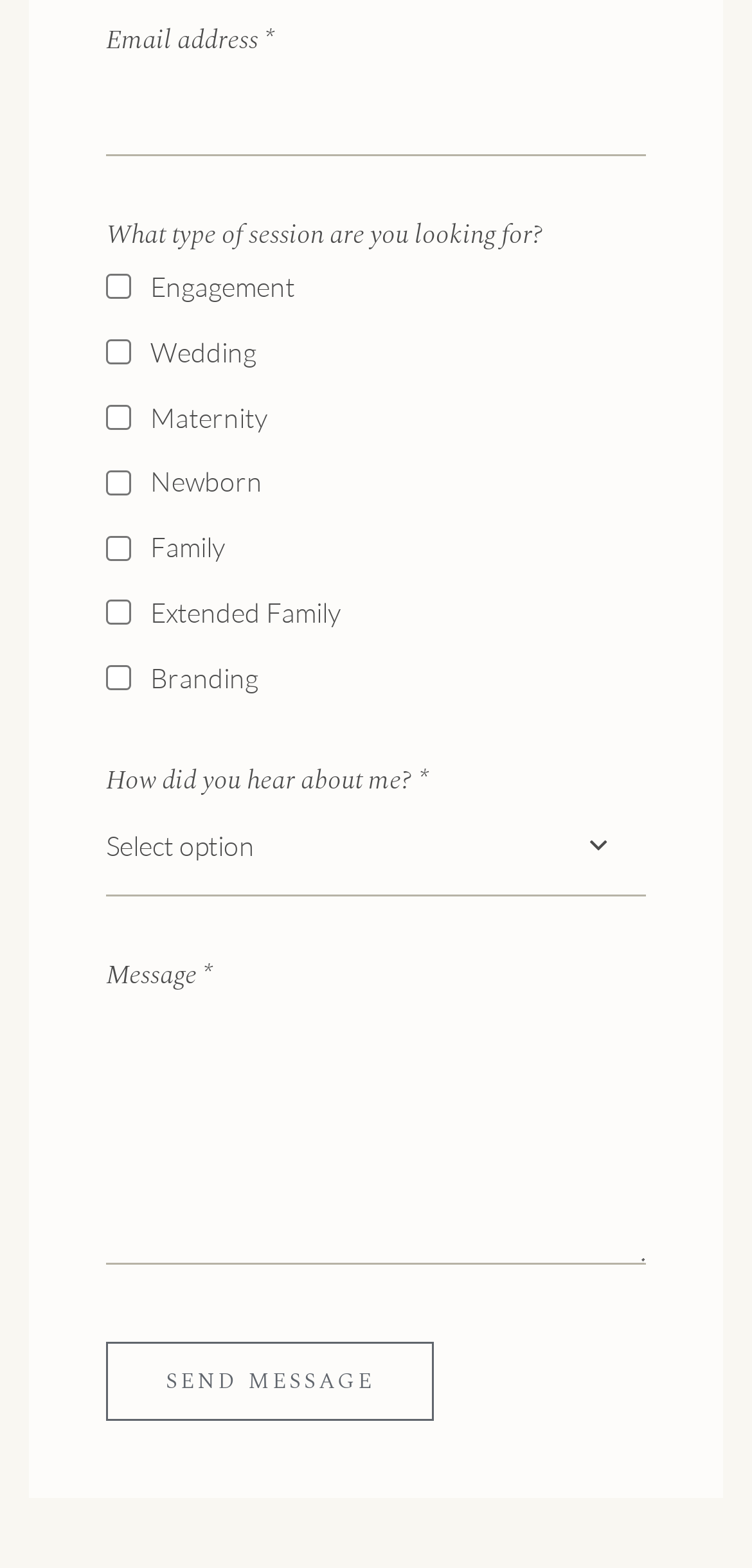Is the email address field required?
Using the image provided, answer with just one word or phrase.

No